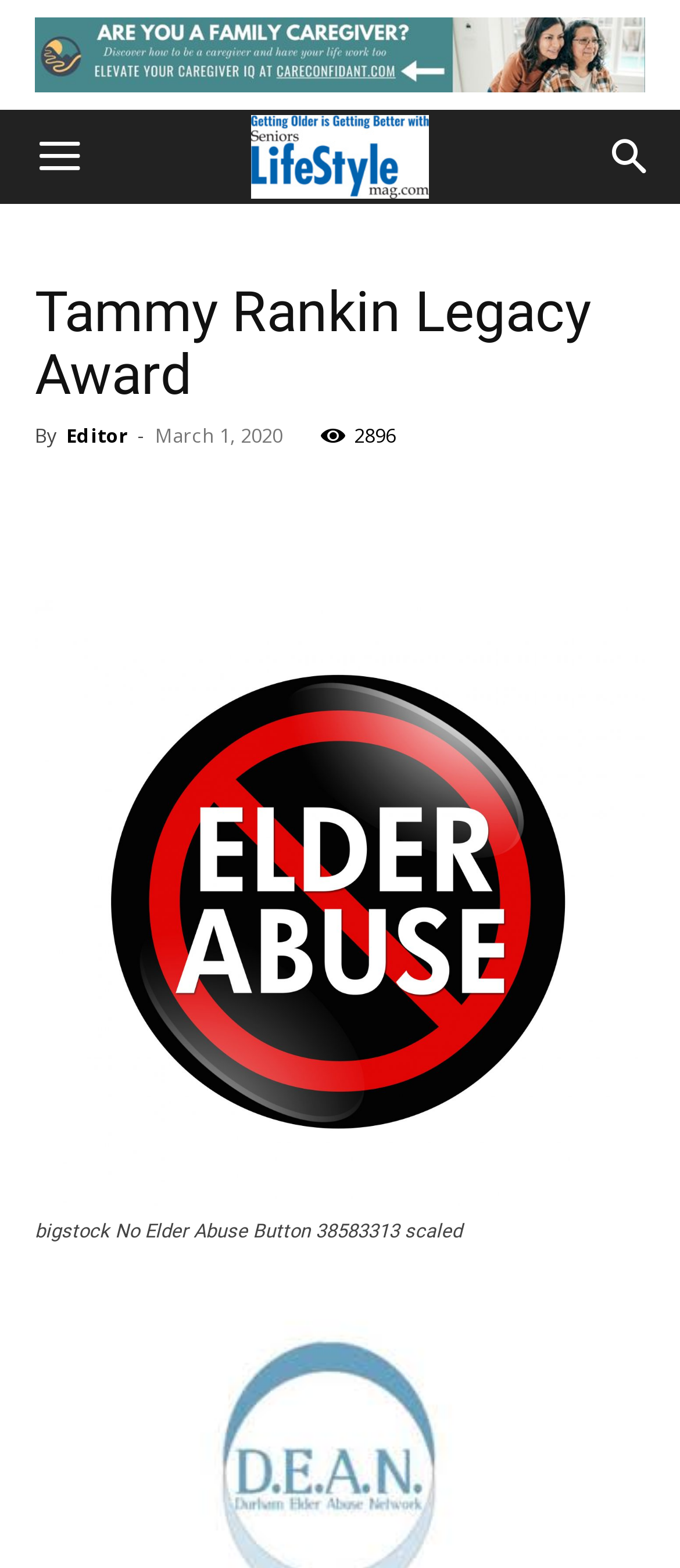Please specify the bounding box coordinates of the region to click in order to perform the following instruction: "Read the article by Editor".

[0.097, 0.269, 0.187, 0.286]